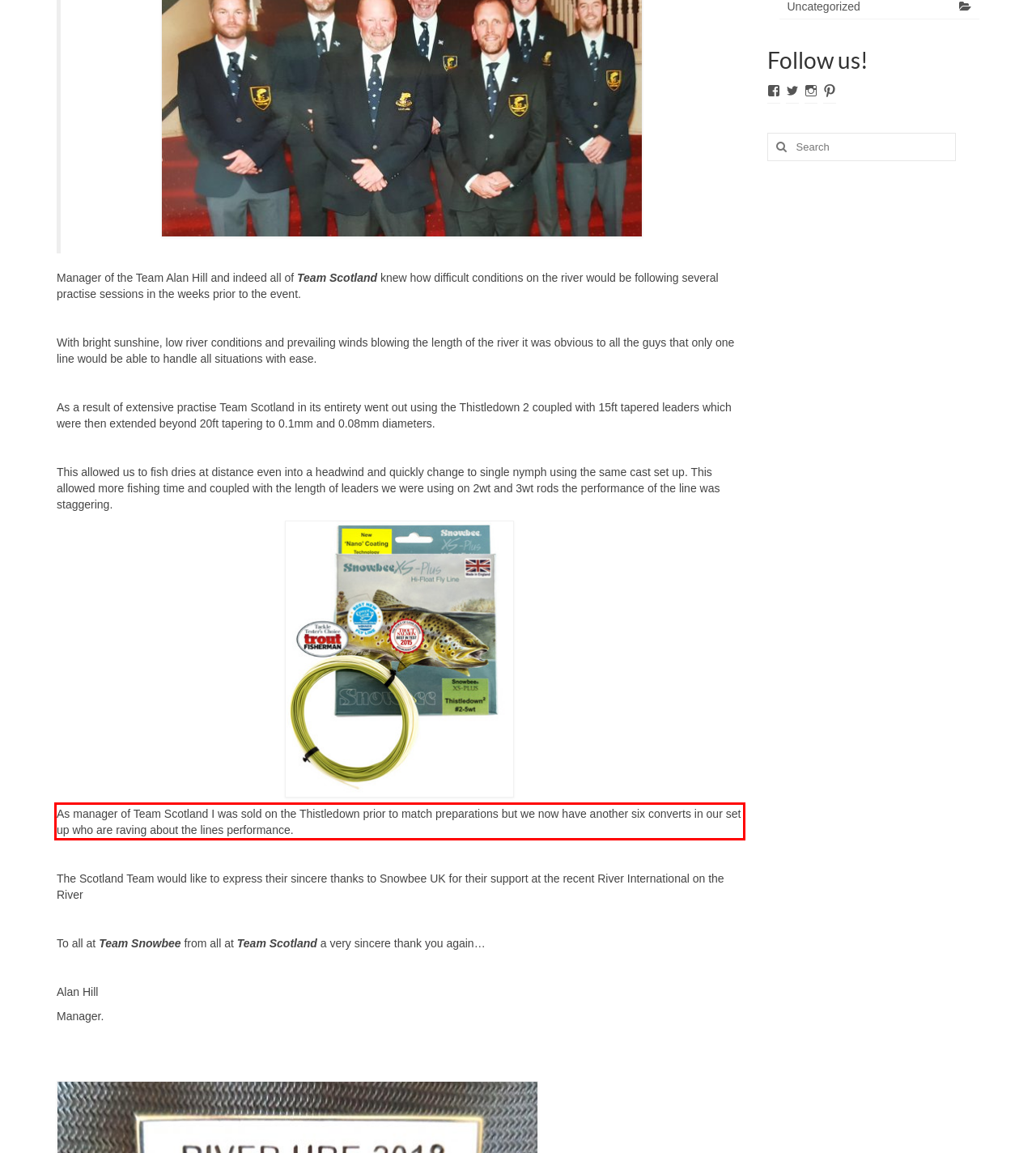You are presented with a screenshot containing a red rectangle. Extract the text found inside this red bounding box.

As manager of Team Scotland I was sold on the Thistledown prior to match preparations but we now have another six converts in our set up who are raving about the lines performance.